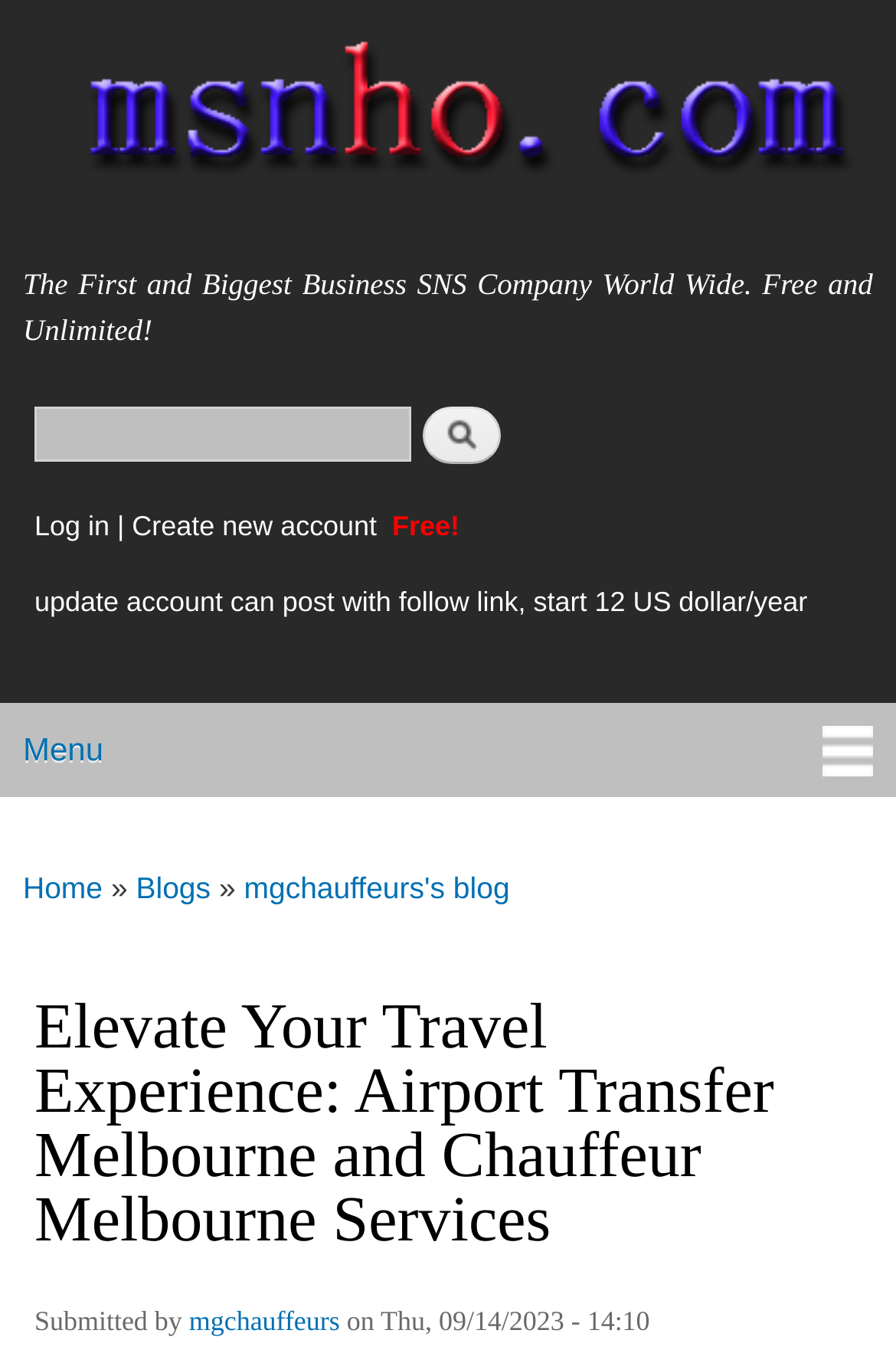How many search form elements are there?
Analyze the image and deliver a detailed answer to the question.

I counted the search form elements by looking at the elements under the 'Search form' heading. There is a textbox, a button, and a heading, so there are 3 search form elements in total.